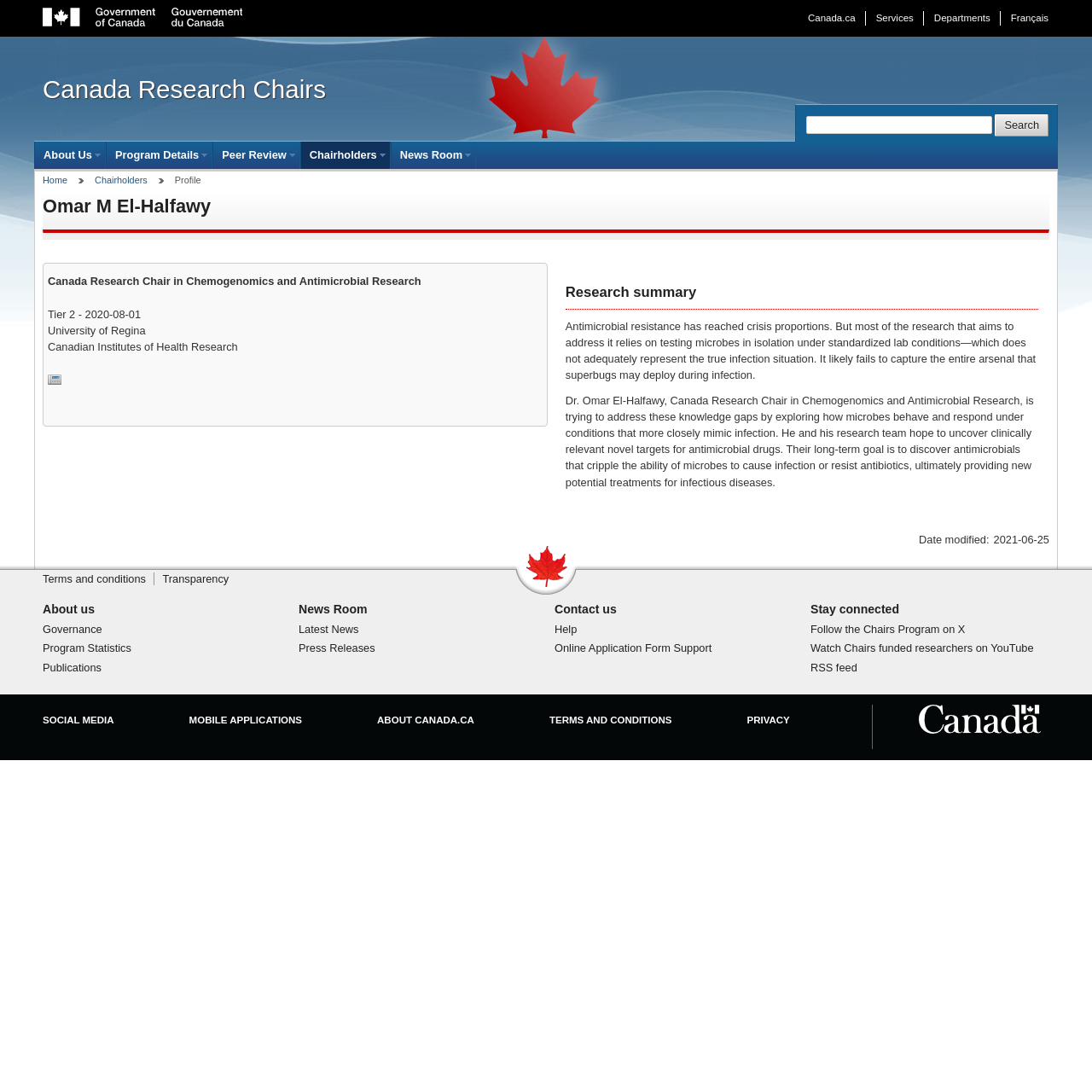Can you show the bounding box coordinates of the region to click on to complete the task described in the instruction: "Contact us"?

[0.214, 0.524, 0.249, 0.553]